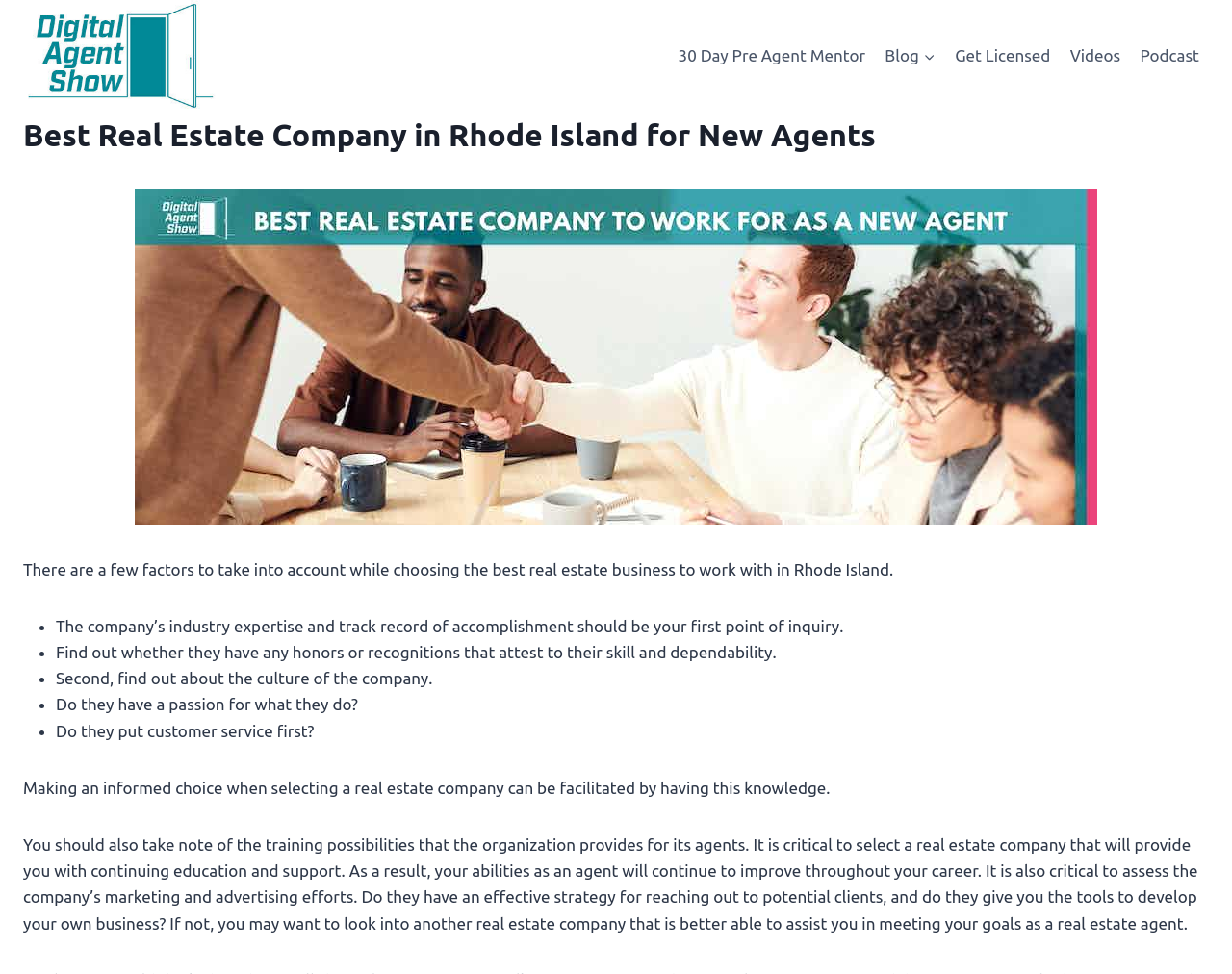Why is it important to research a real estate company's honors and recognitions?
Using the image as a reference, answer with just one word or a short phrase.

Attest to skill and dependability